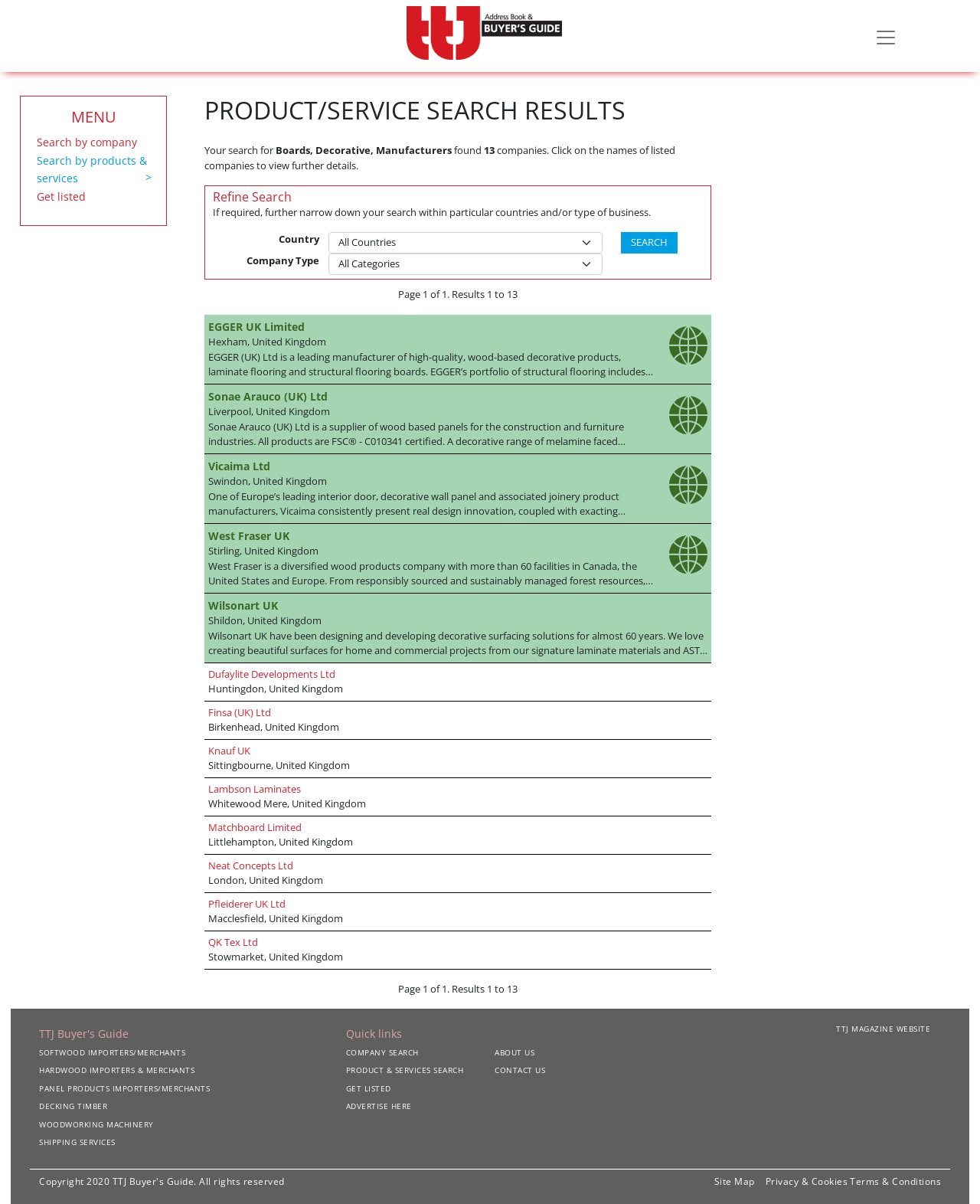Specify the bounding box coordinates of the area to click in order to execute this command: 'Go to page 1'. The coordinates should consist of four float numbers ranging from 0 to 1, and should be formatted as [left, top, right, bottom].

[0.406, 0.239, 0.528, 0.25]